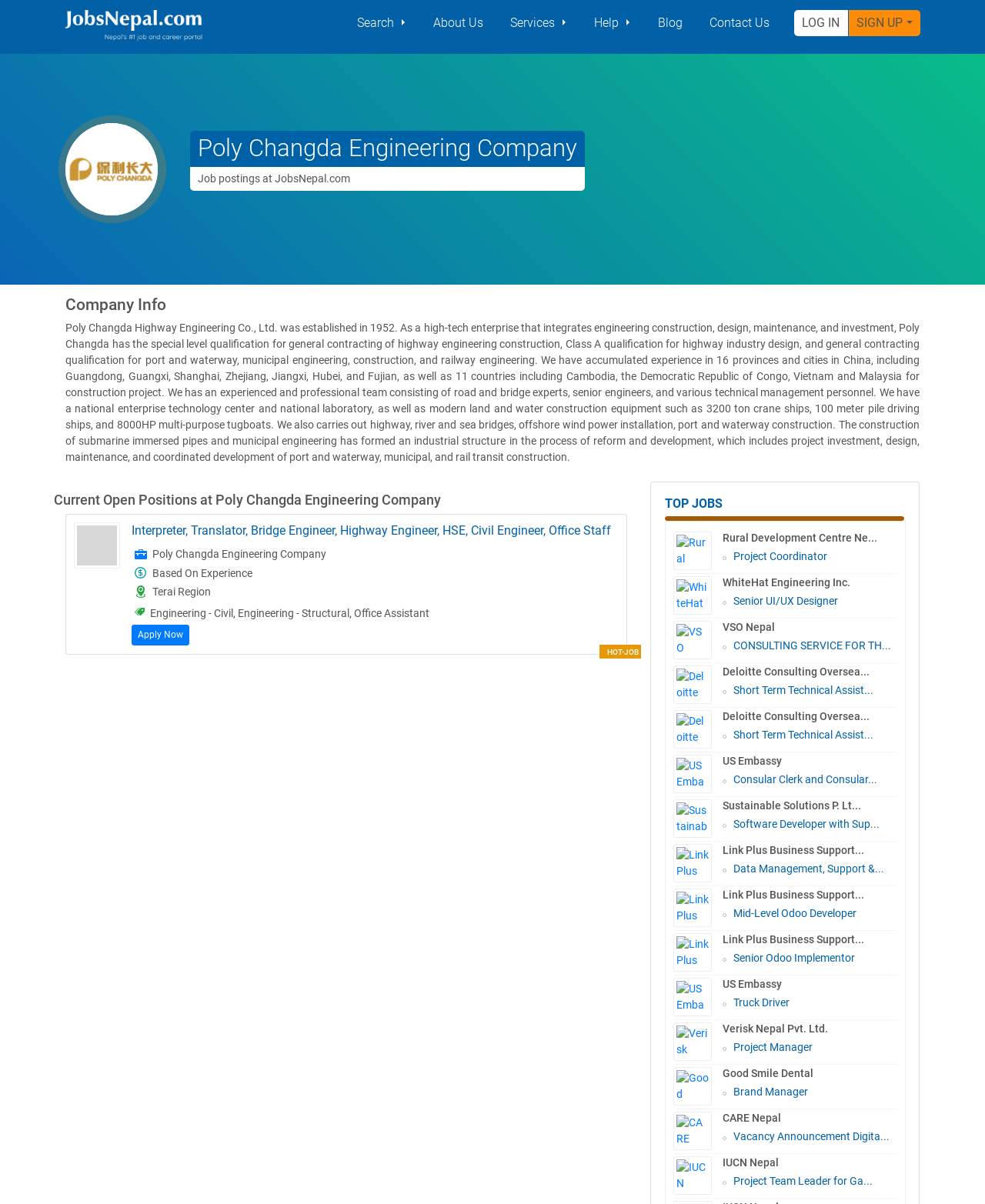Please locate the bounding box coordinates of the element that needs to be clicked to achieve the following instruction: "Search for jobs". The coordinates should be four float numbers between 0 and 1, i.e., [left, top, right, bottom].

[0.354, 0.007, 0.421, 0.031]